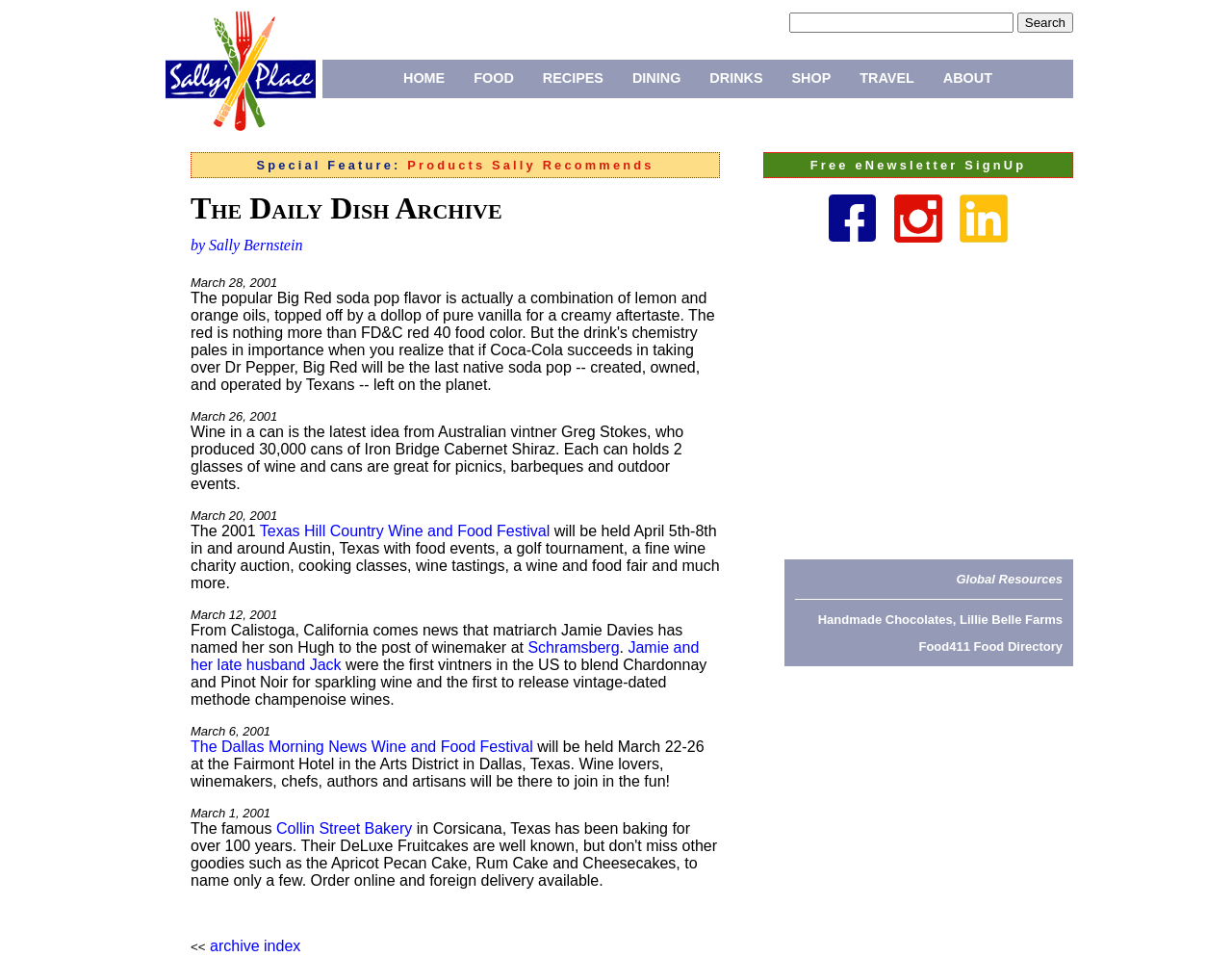Using the details in the image, give a detailed response to the question below:
What is the name of the wine festival mentioned in the article?

The name of the wine festival mentioned in the article can be found in the link 'Texas Hill Country Wine and Food Festival' which is located in the article dated March 20, 2001.